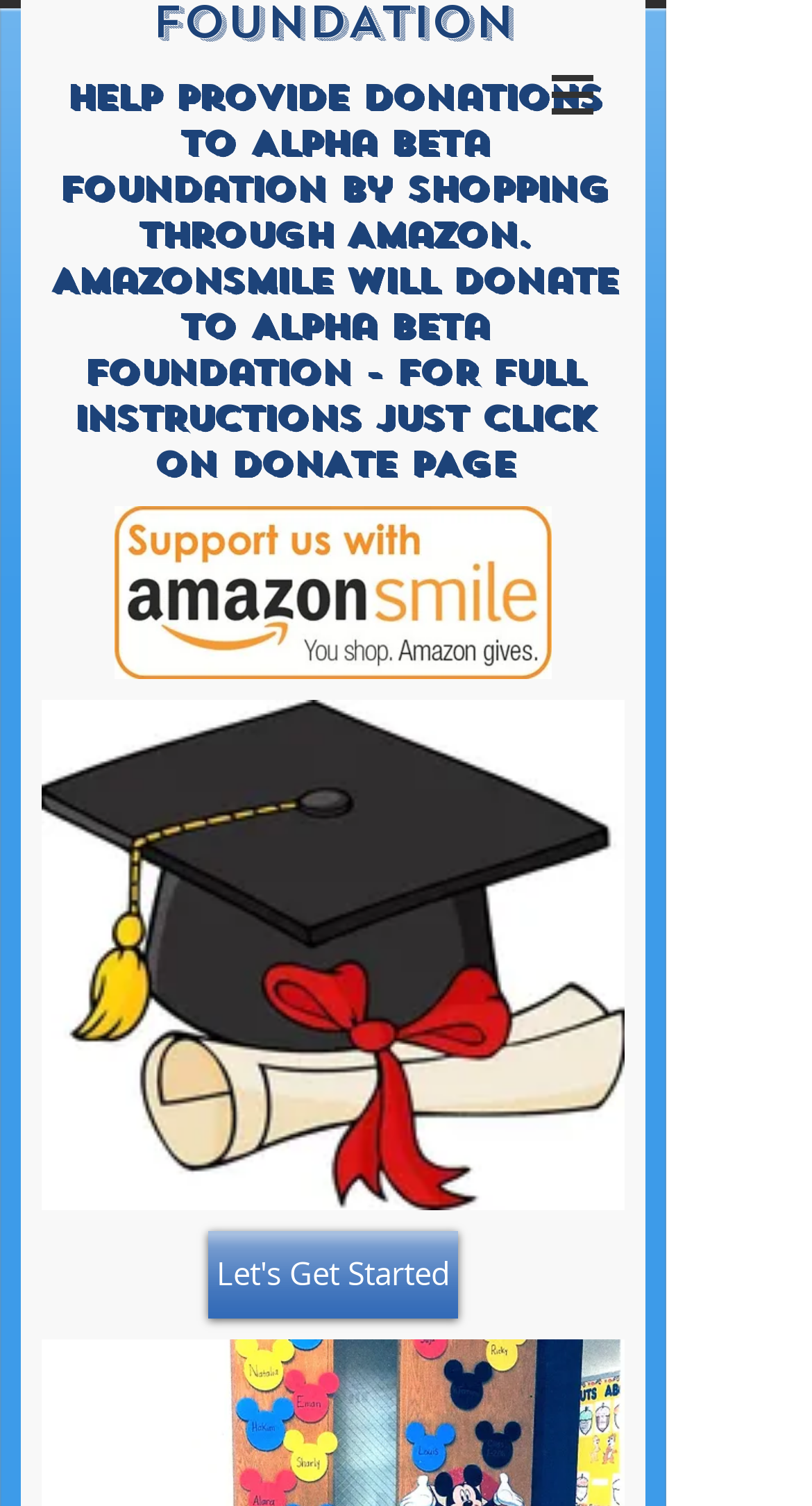Give the bounding box coordinates for this UI element: "Let's Get Started". The coordinates should be four float numbers between 0 and 1, arranged as [left, top, right, bottom].

[0.256, 0.817, 0.564, 0.876]